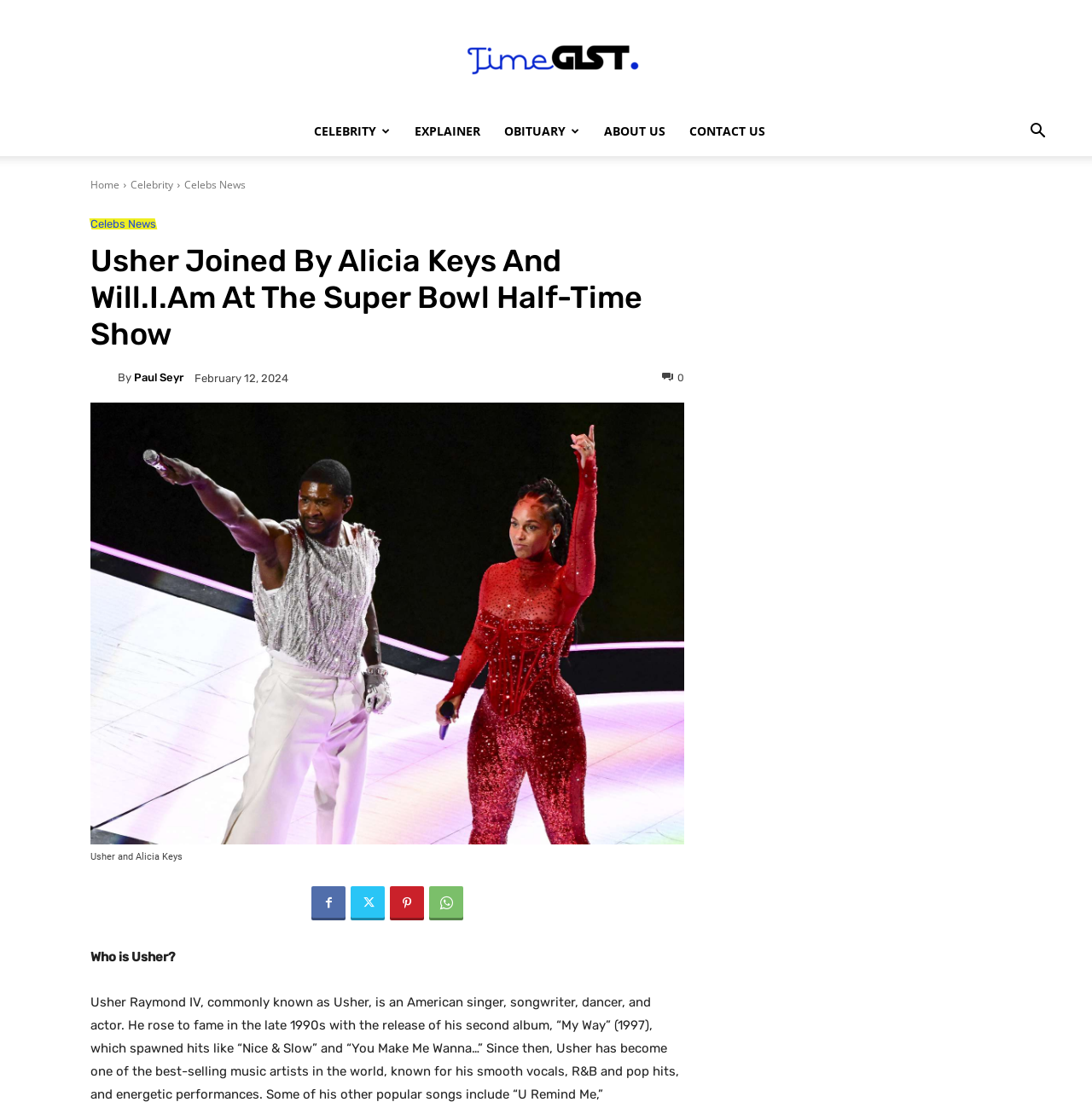Determine the bounding box coordinates of the section I need to click to execute the following instruction: "View the image of Usher and Alicia Keys". Provide the coordinates as four float numbers between 0 and 1, i.e., [left, top, right, bottom].

[0.083, 0.365, 0.627, 0.766]